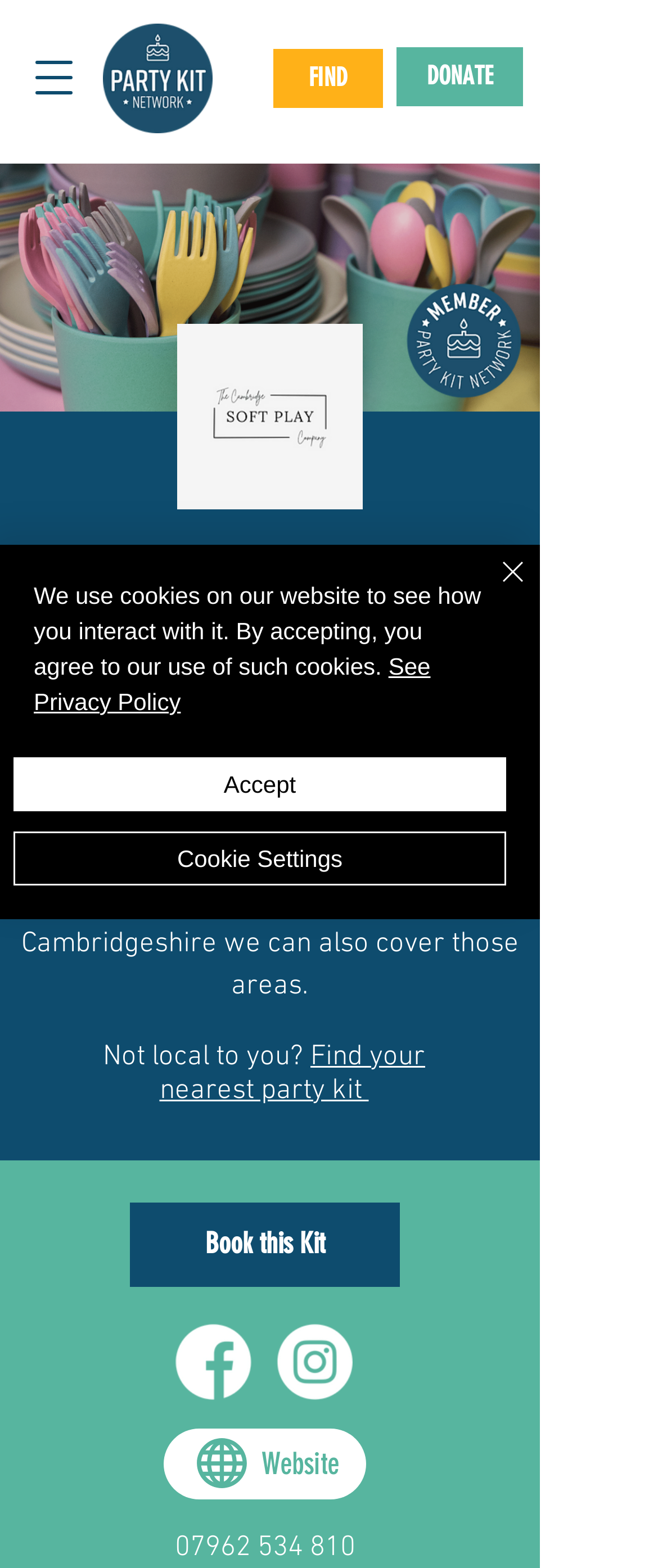Given the content of the image, can you provide a detailed answer to the question?
What social media platforms are available?

I found the social media platforms by looking at the link elements on the webpage, which have images of Facebook and Instagram logos. These are likely the social media platforms where the company has a presence.